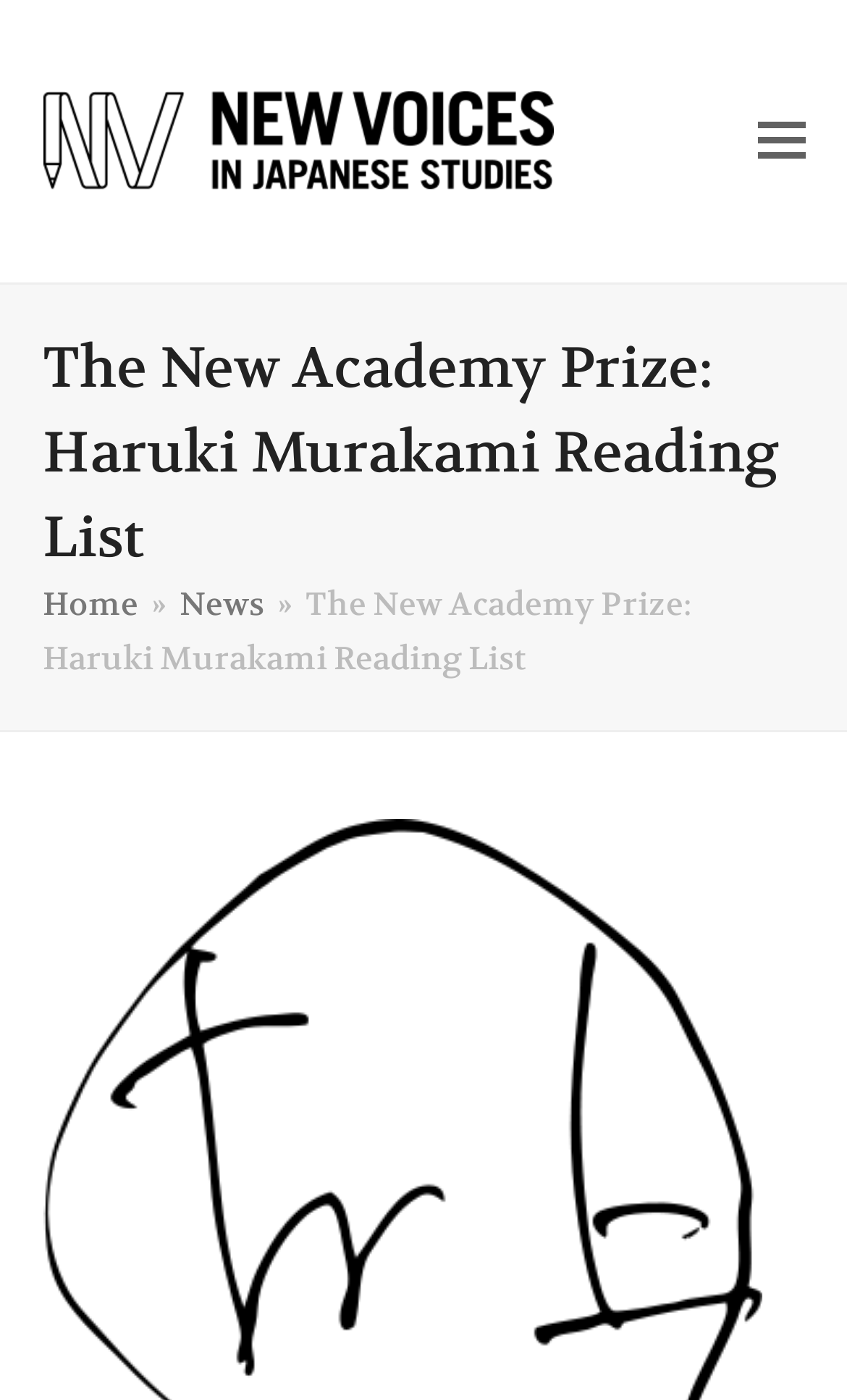What is the name of the prize mentioned on this webpage?
Using the visual information, respond with a single word or phrase.

The New Academy Prize